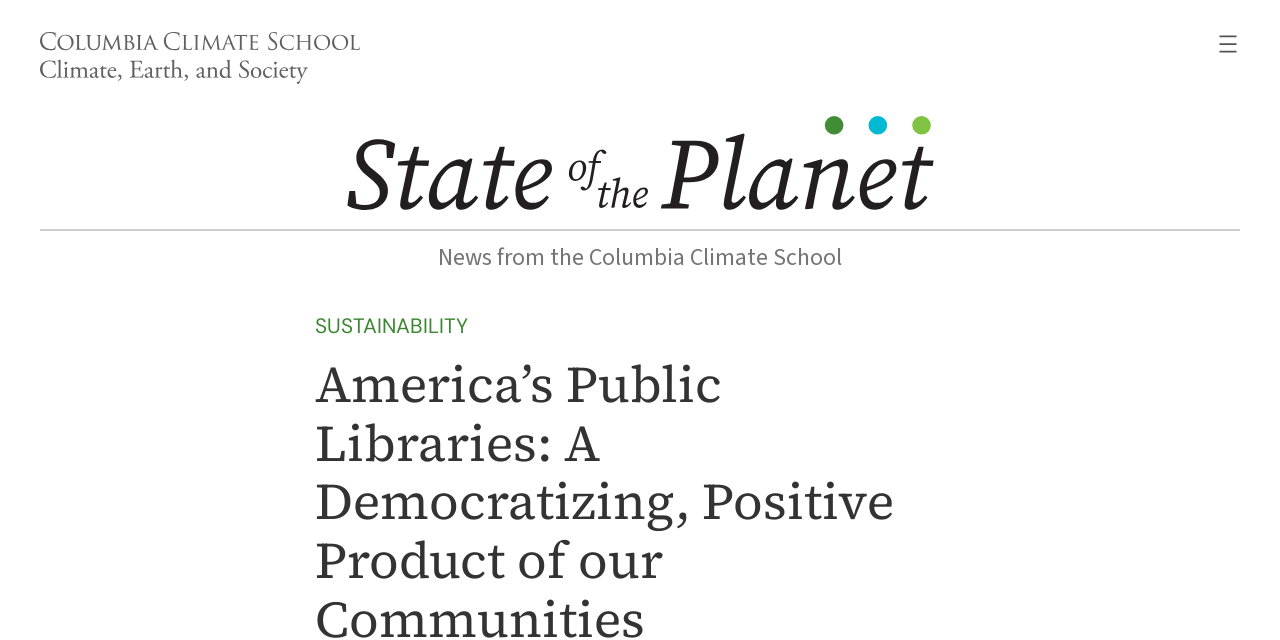What is the orientation of the separator?
Examine the webpage screenshot and provide an in-depth answer to the question.

I found the answer by examining the separator element which has an orientation attribute set to 'horizontal', indicating that it is a horizontal separator.